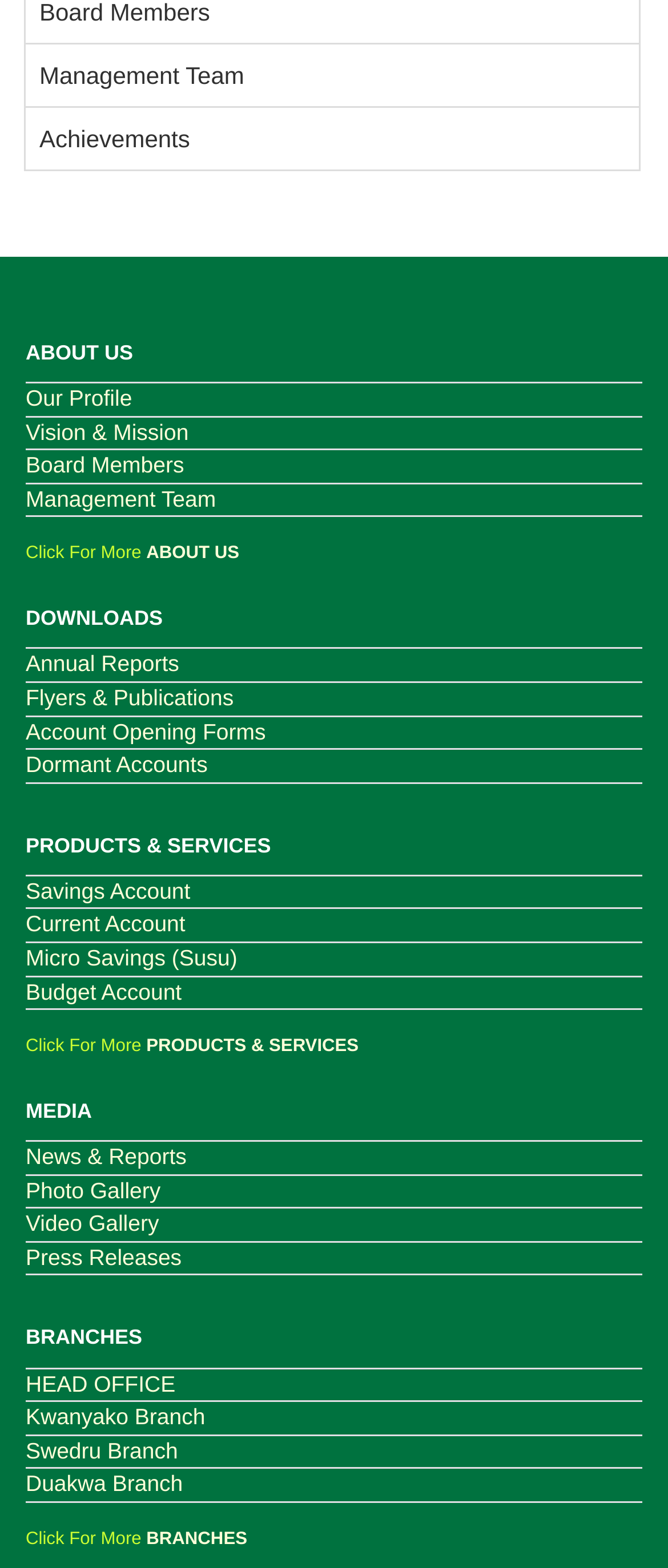Determine the bounding box coordinates of the clickable region to carry out the instruction: "Explore News & Reports".

[0.038, 0.729, 0.279, 0.746]